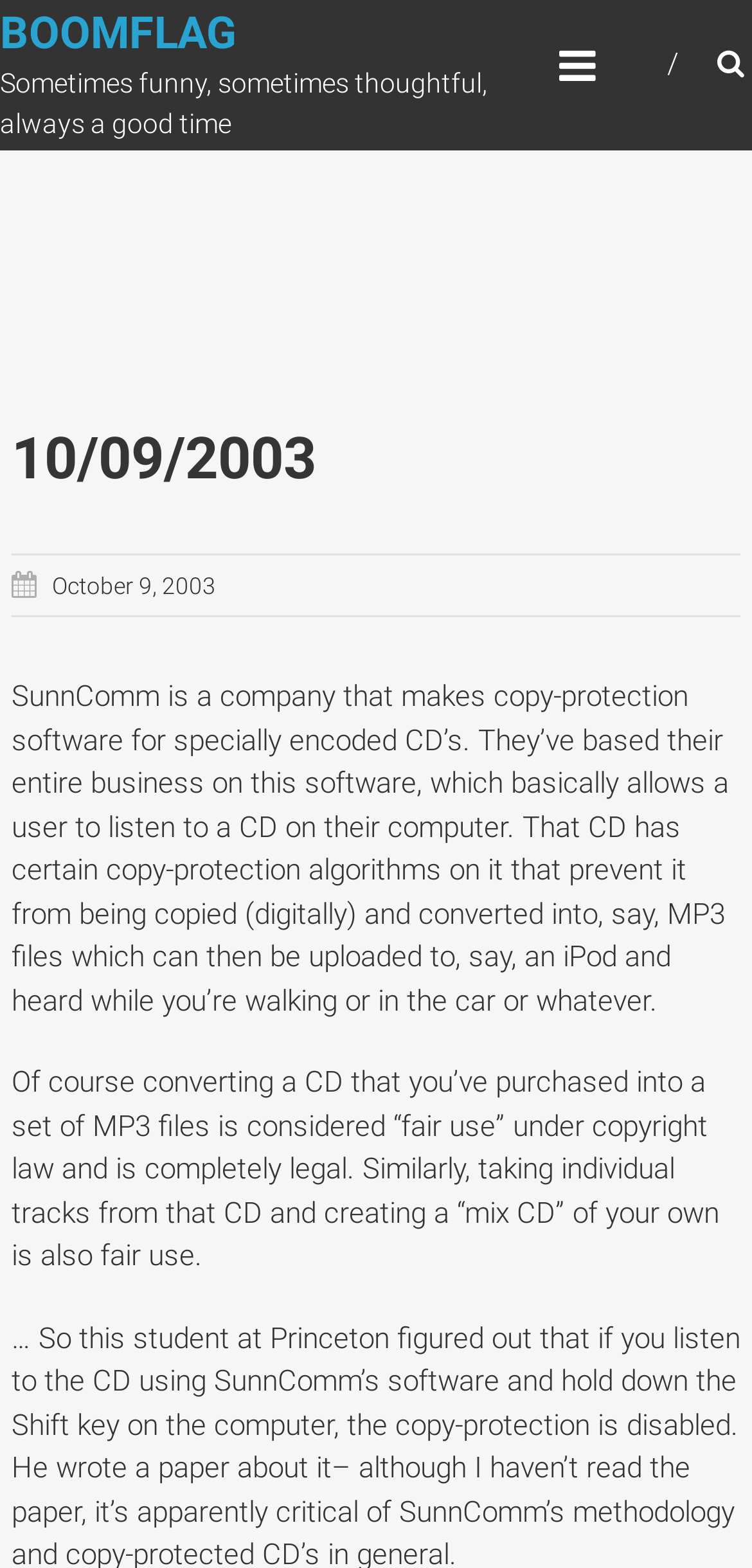What is the date mentioned in the webpage?
Deliver a detailed and extensive answer to the question.

The date mentioned in the webpage is October 9, 2003, which is also the title of the link and the heading.